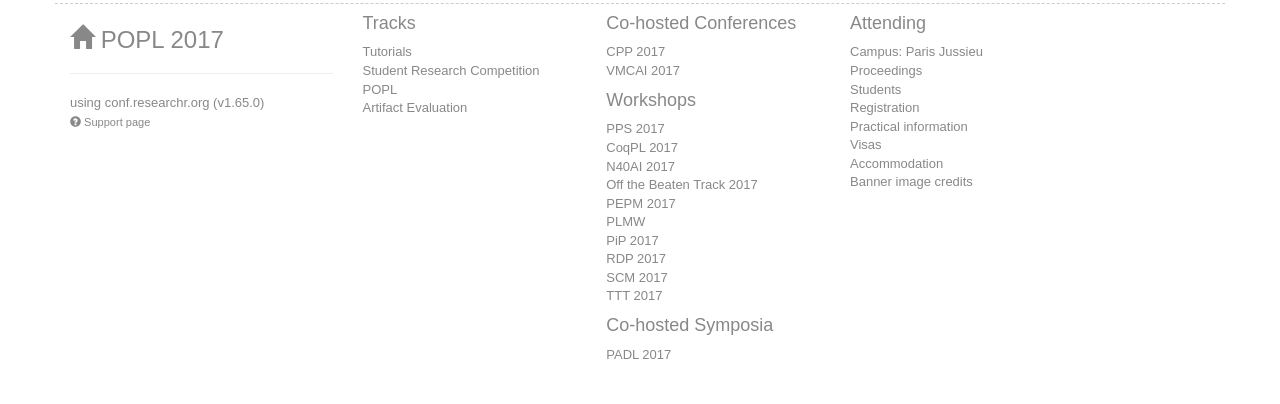What is the name of the campus where the conference is held?
Answer the question with a single word or phrase derived from the image.

Paris Jussieu